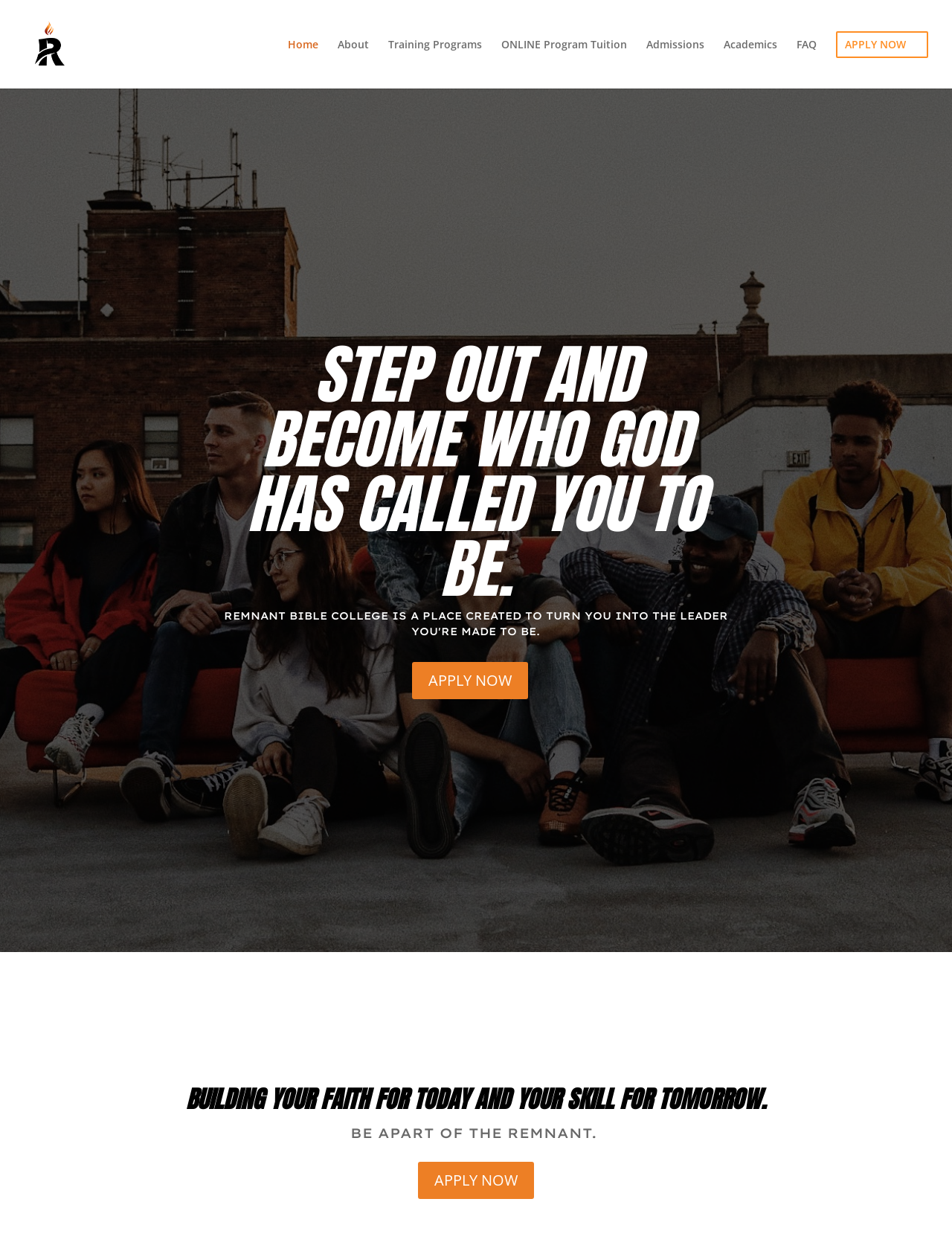Can you show the bounding box coordinates of the region to click on to complete the task described in the instruction: "explore training programs"?

[0.408, 0.031, 0.506, 0.064]